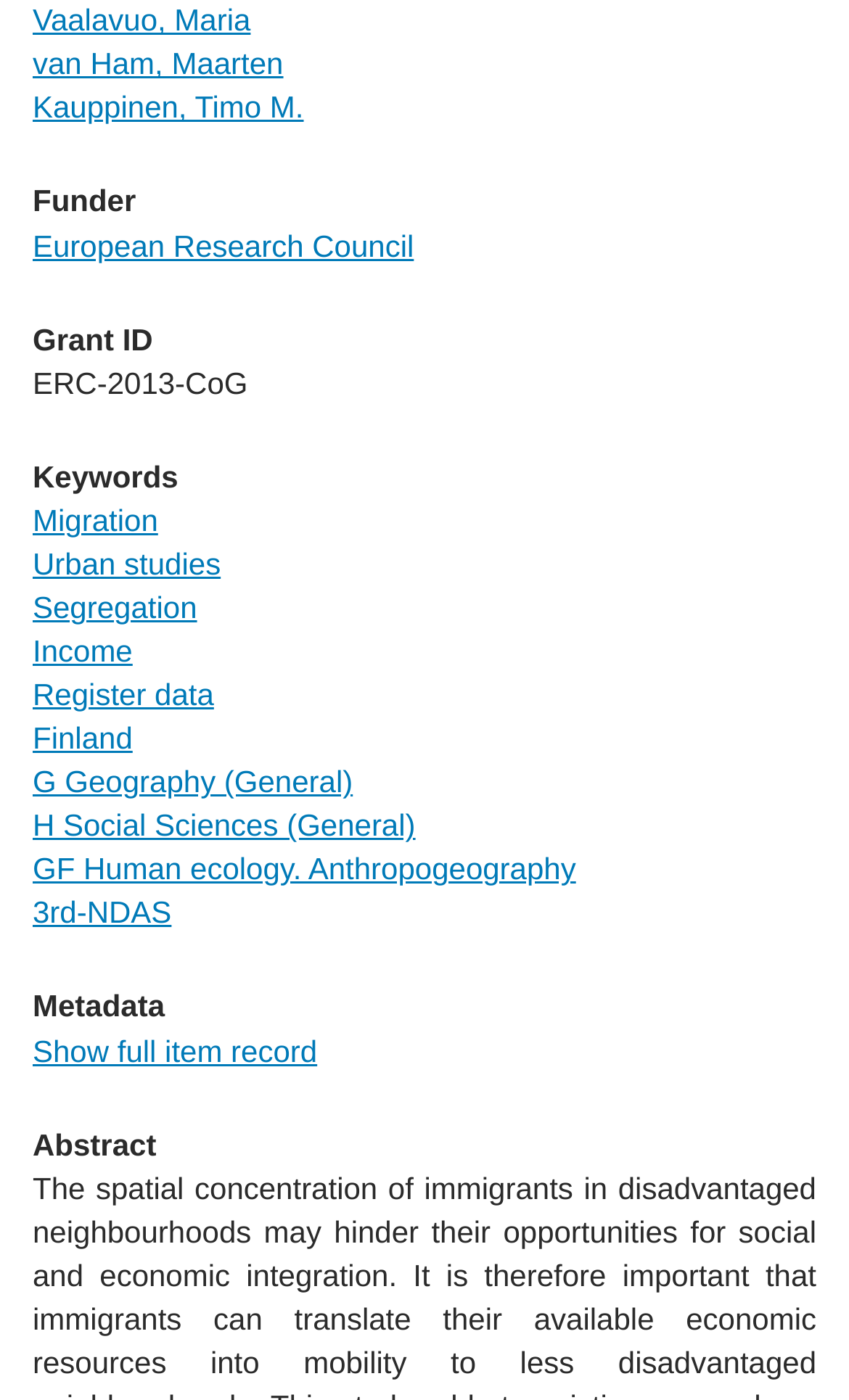What is the grant ID?
Deliver a detailed and extensive answer to the question.

I looked for the 'Grant ID' heading and found the corresponding text 'ERC-2013-CoG' below it.